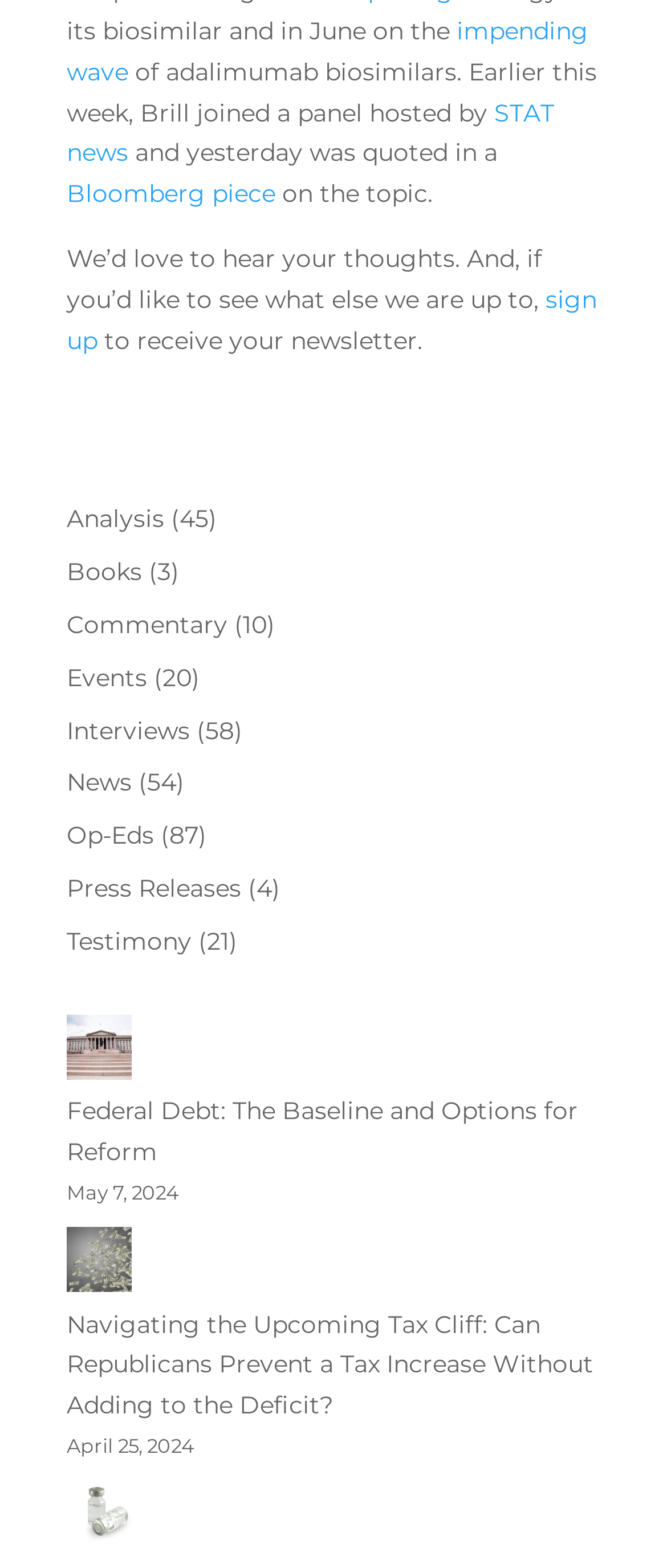Find the bounding box coordinates for the element described here: "STAT news".

[0.1, 0.062, 0.831, 0.107]